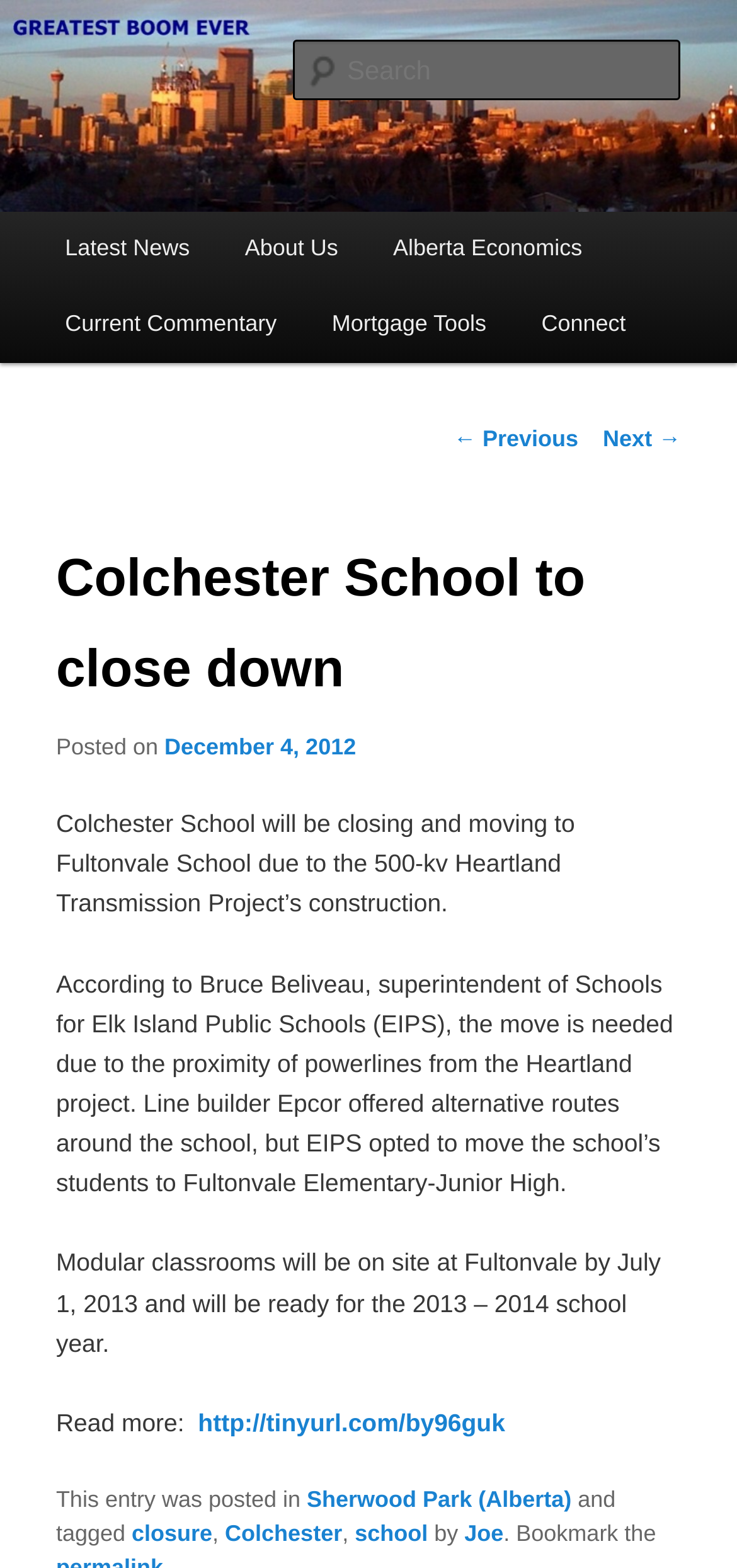Please specify the bounding box coordinates of the clickable section necessary to execute the following command: "Go to Latest News".

[0.051, 0.135, 0.295, 0.183]